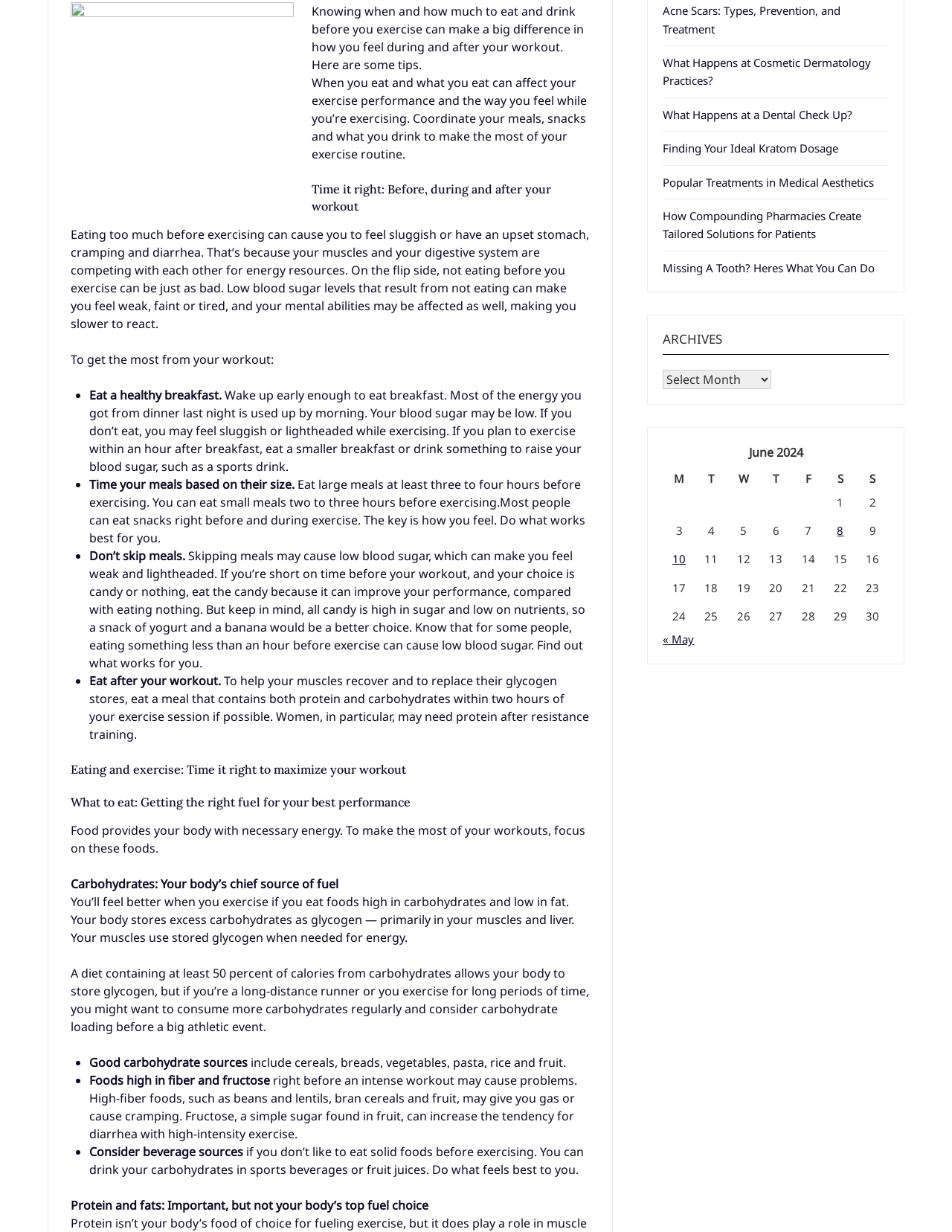Using the provided description Popular Treatments in Medical Aesthetics, find the bounding box coordinates for the UI element. Provide the coordinates in (top-left x, top-left y, bottom-right x, bottom-right y) format, ensuring all values are between 0 and 1.

[0.696, 0.142, 0.918, 0.154]